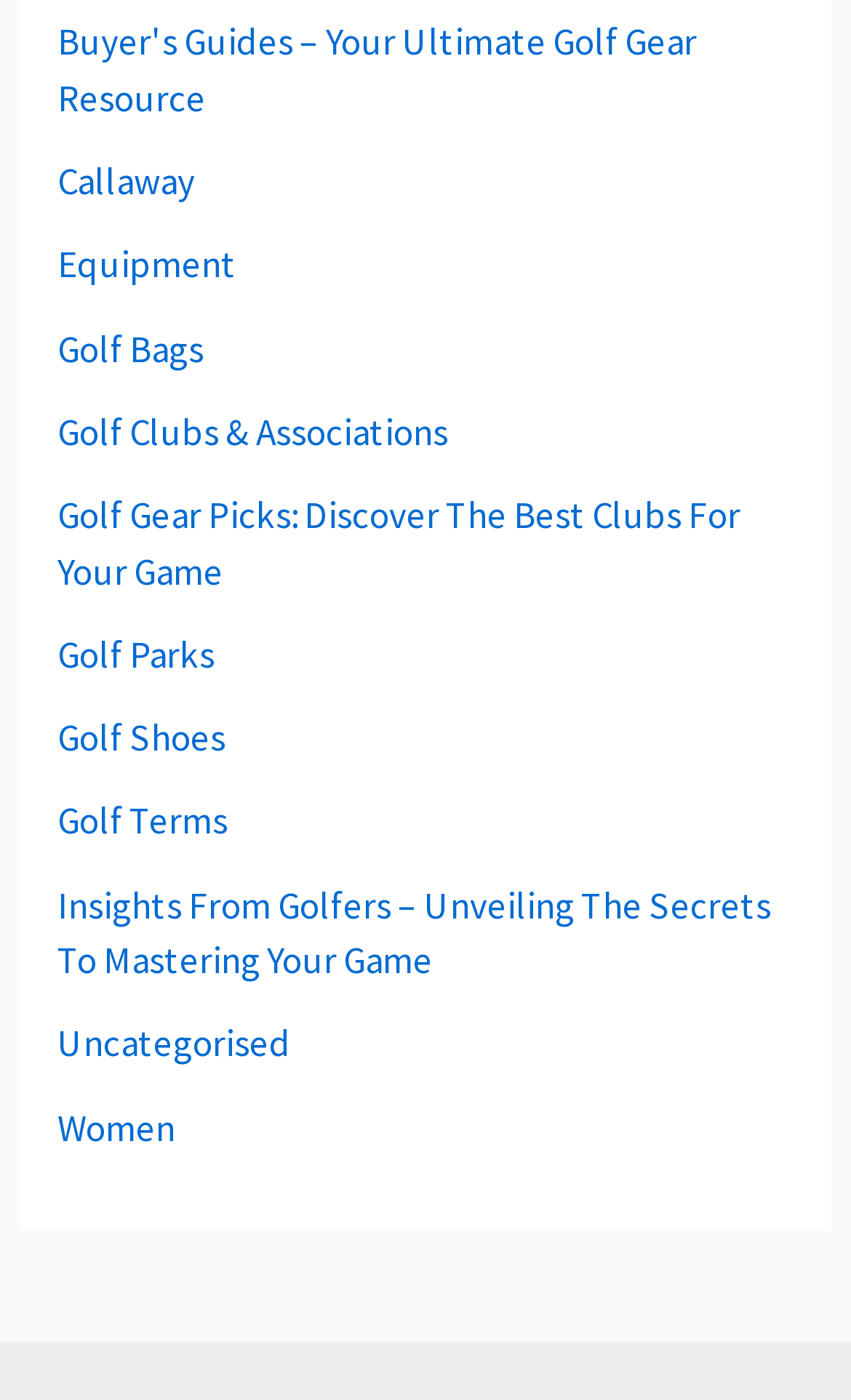How many uncategorized golf resources are listed?
Give a single word or phrase as your answer by examining the image.

1